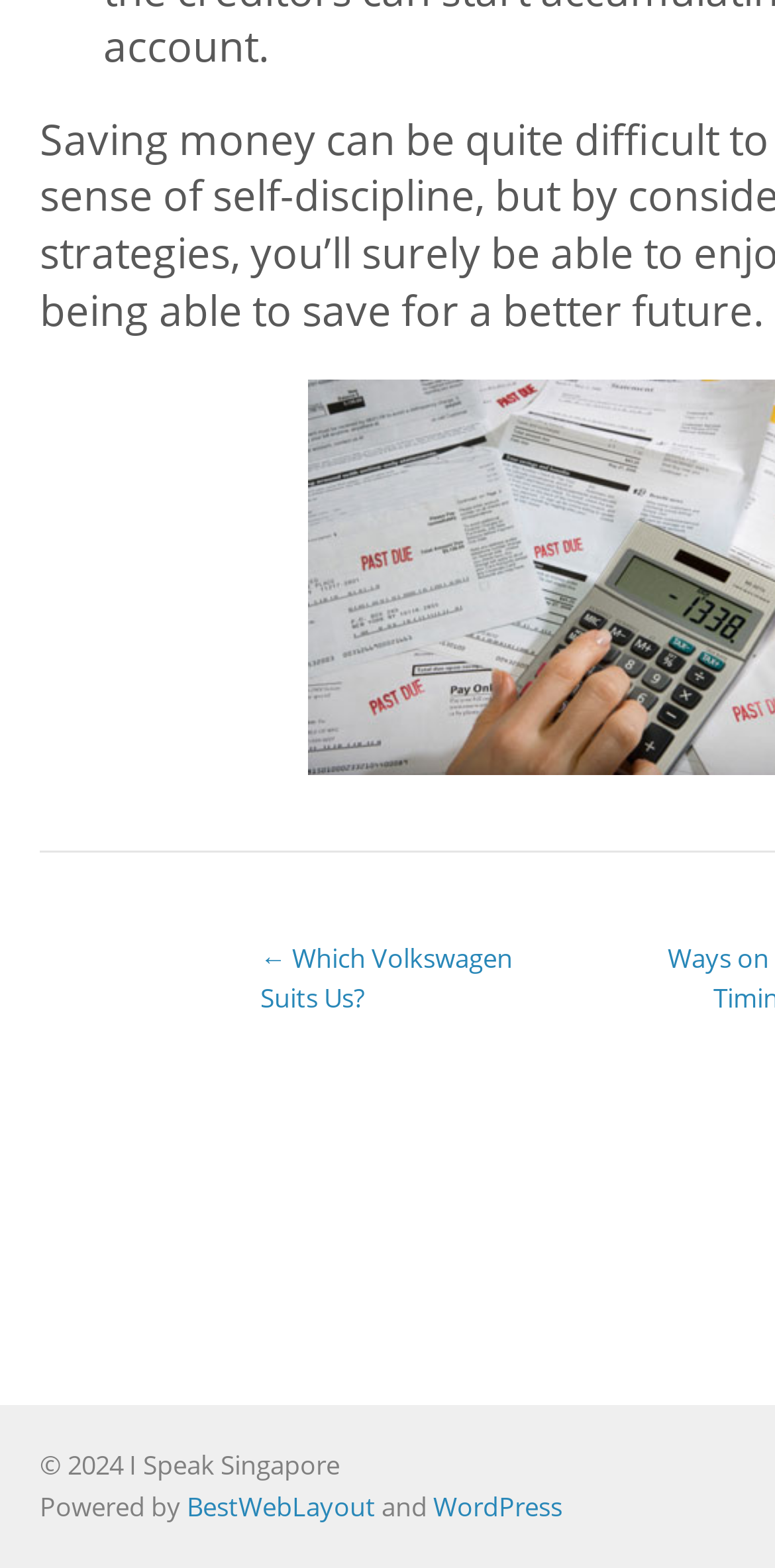Using the elements shown in the image, answer the question comprehensively: What is the name of the website?

The name of the website can be found at the bottom of the page, where it says '© 2024 I Speak Singapore', indicating that the website is owned or operated by I Speak Singapore.